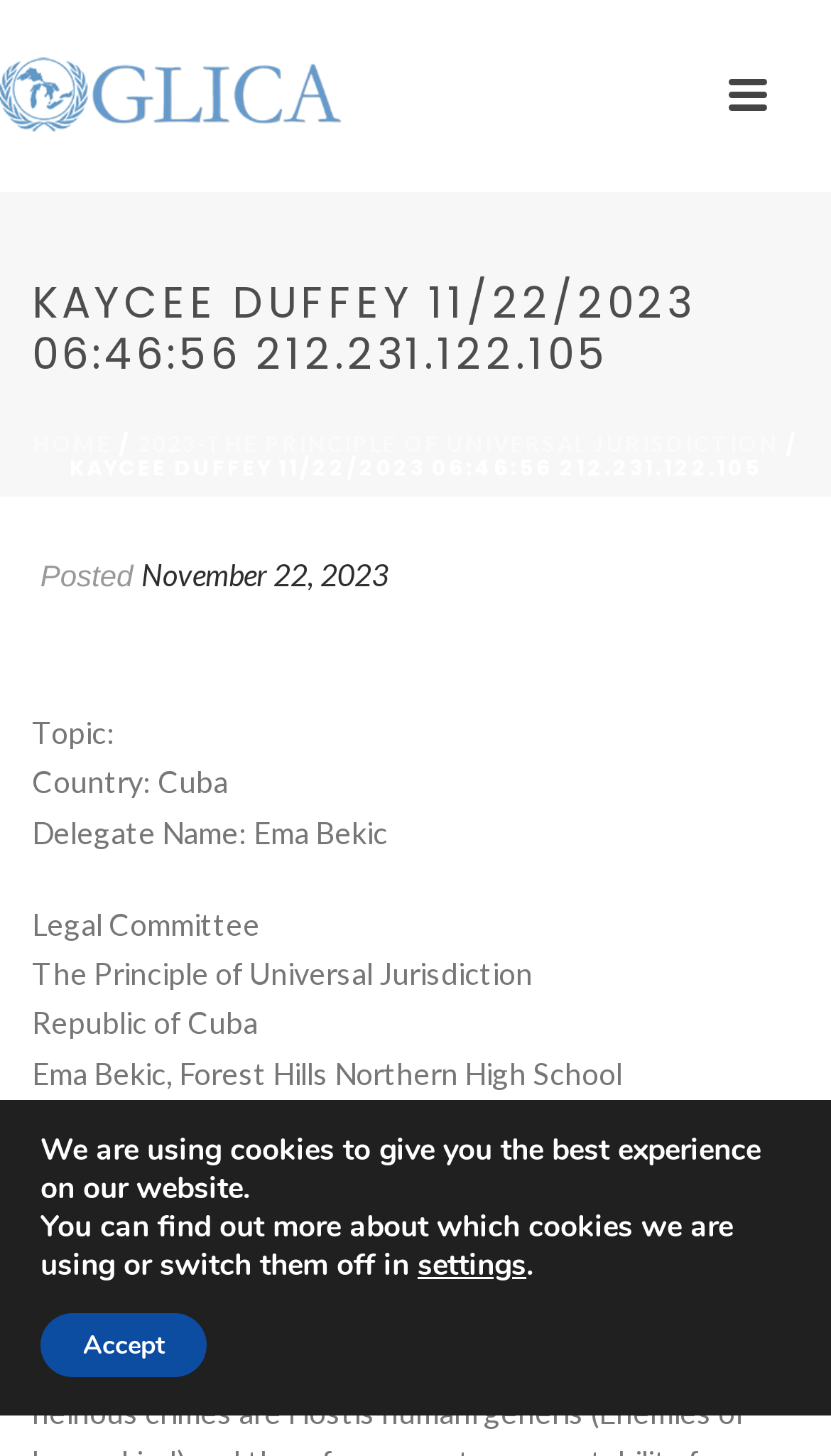What is the name of the delegate?
Please describe in detail the information shown in the image to answer the question.

The webpage contains a section with the title 'The Principle of Universal Jurisdiction' and lists the delegate's name as 'Ema Bekic'.